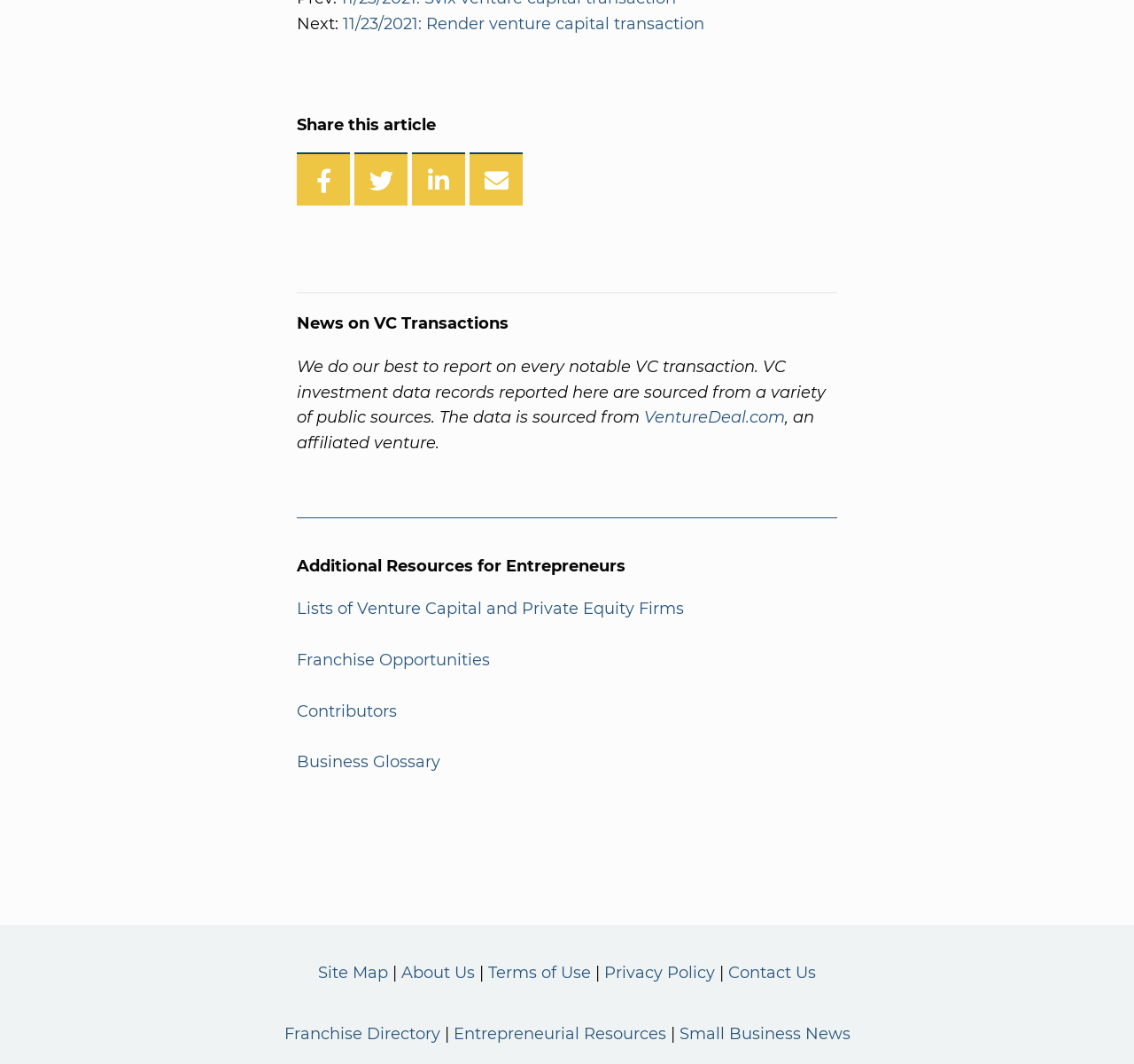Given the webpage screenshot, identify the bounding box of the UI element that matches this description: "11/23/2021: Render venture capital transaction".

[0.302, 0.013, 0.621, 0.032]